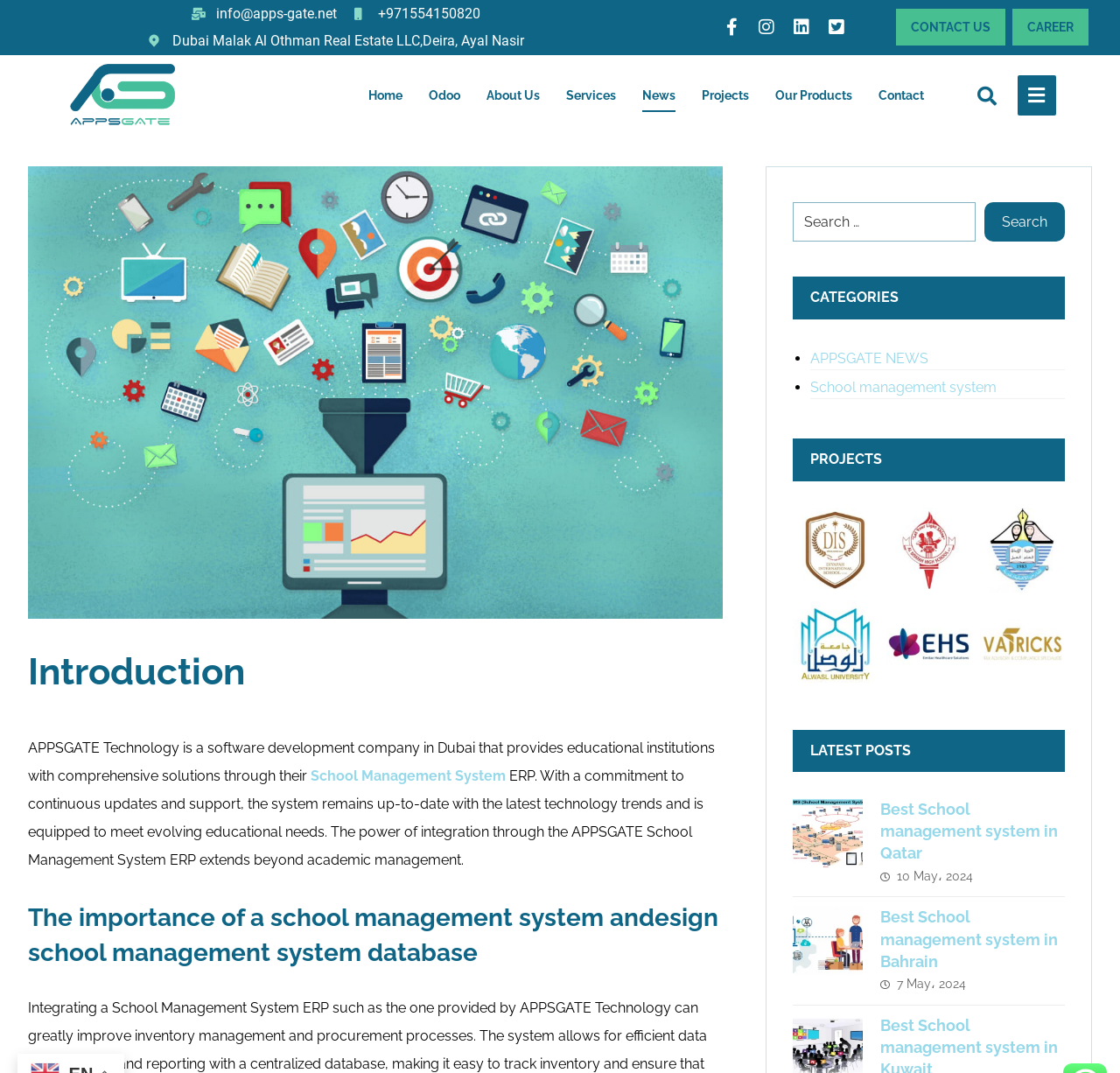Please find the bounding box for the following UI element description. Provide the coordinates in (top-left x, top-left y, bottom-right x, bottom-right y) format, with values between 0 and 1: title="Al Diyafah High School"

[0.791, 0.482, 0.867, 0.561]